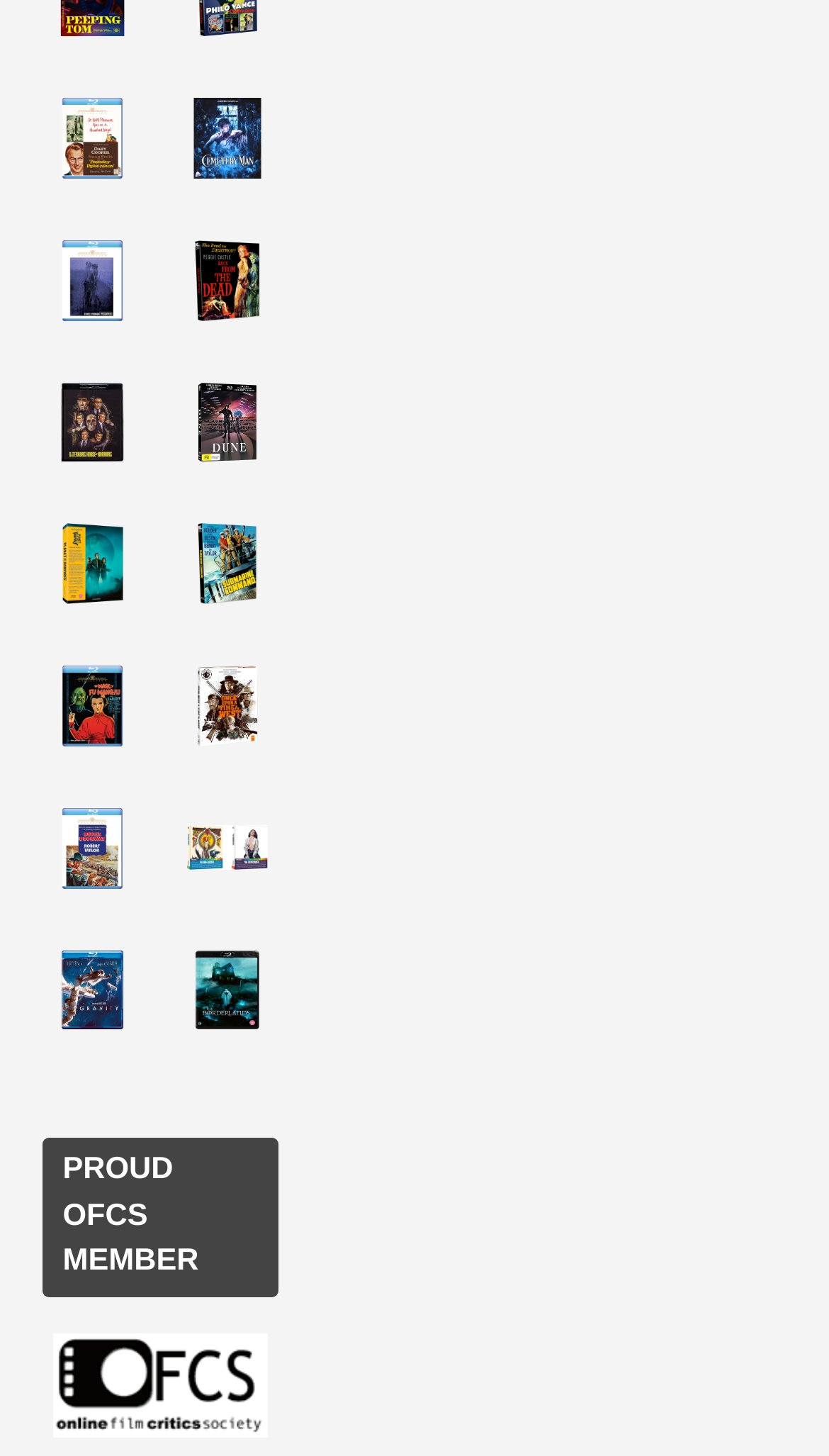Determine the bounding box coordinates of the region to click in order to accomplish the following instruction: "Click on the link to Friendly Persuasion". Provide the coordinates as four float numbers between 0 and 1, specifically [left, top, right, bottom].

[0.05, 0.06, 0.172, 0.134]